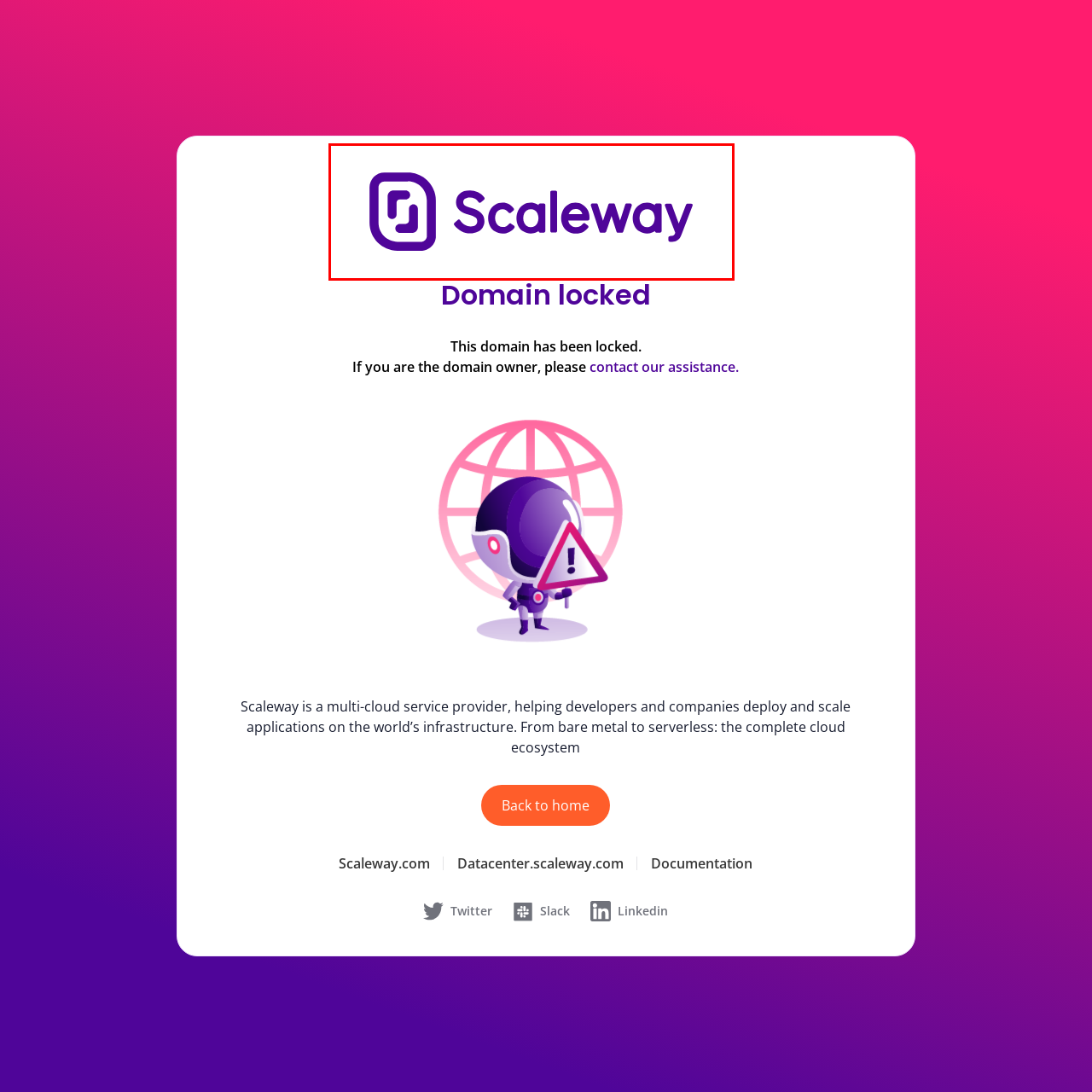Please examine the image within the red bounding box and provide an answer to the following question using a single word or phrase:
What type of font is used in the Scaleway logo?

Bold, modern